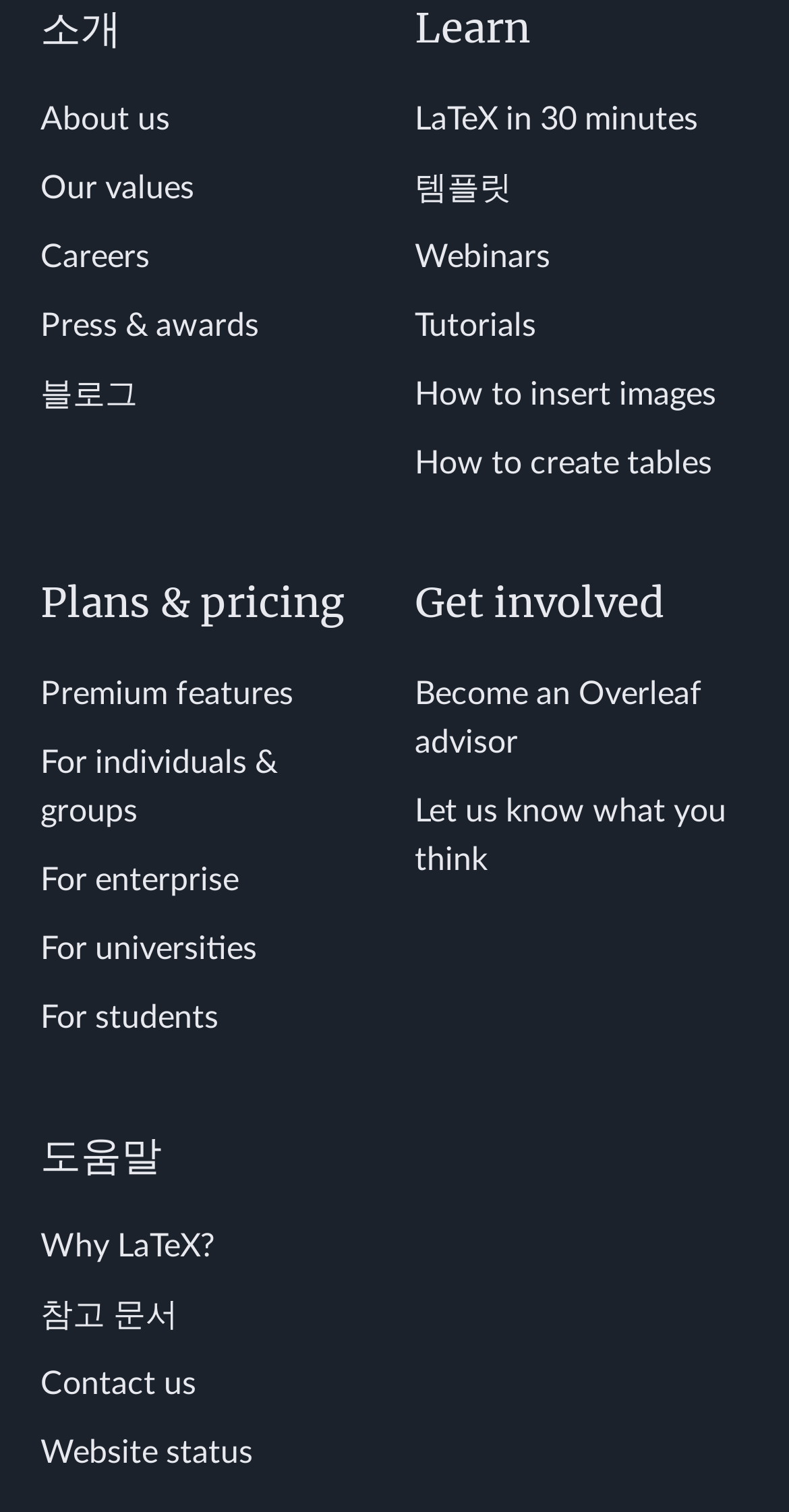How many headings are there on the webpage?
Based on the image content, provide your answer in one word or a short phrase.

5